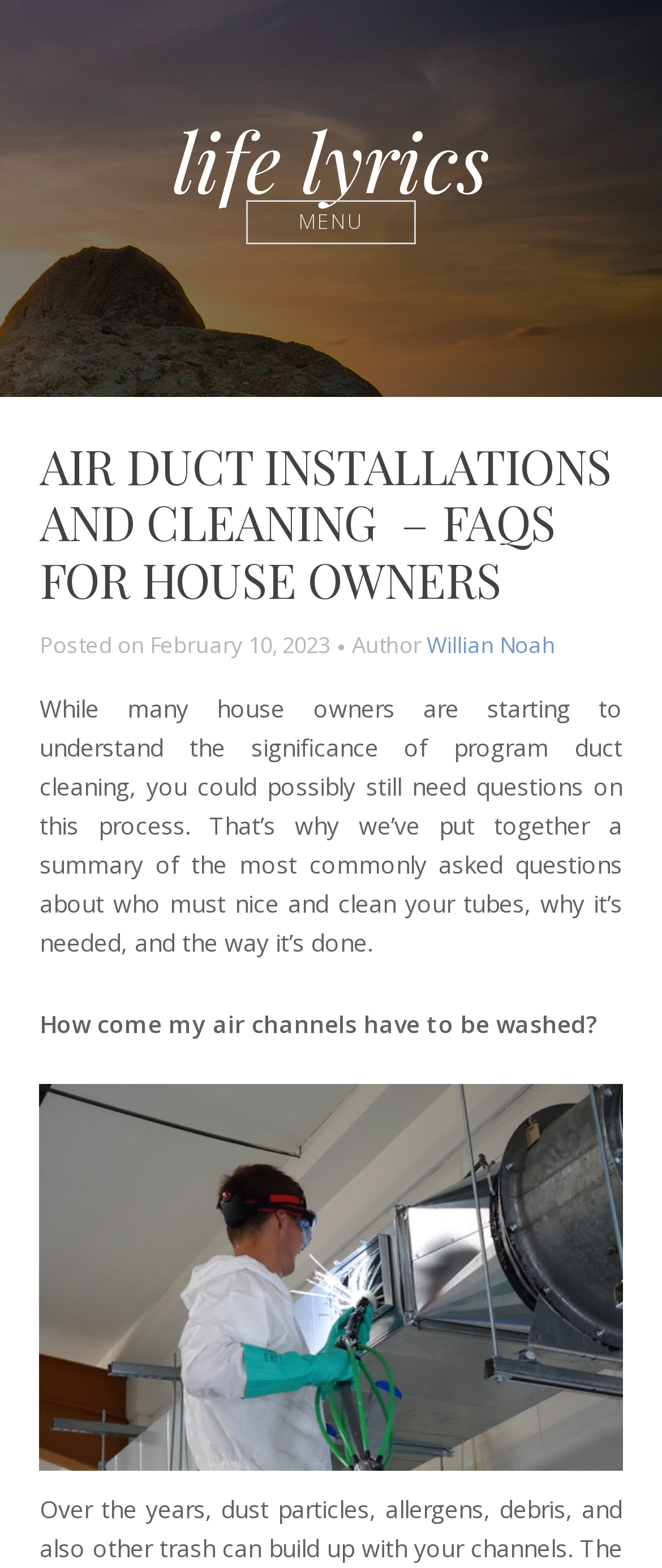Respond to the question below with a concise word or phrase:
Who is the author of the webpage?

Willian Noah